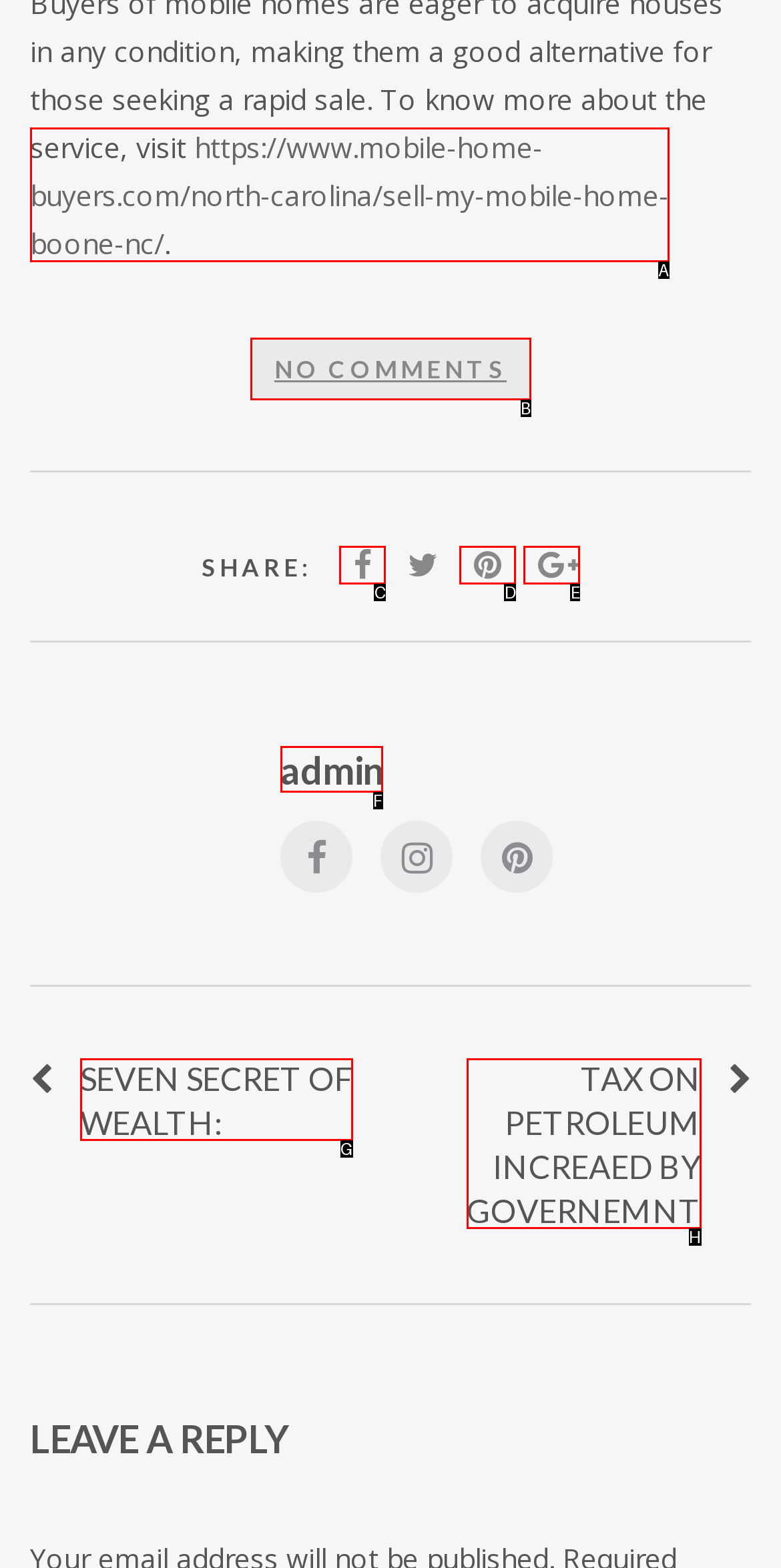Tell me which one HTML element best matches the description: Seven Secret Of Wealth: Answer with the option's letter from the given choices directly.

G